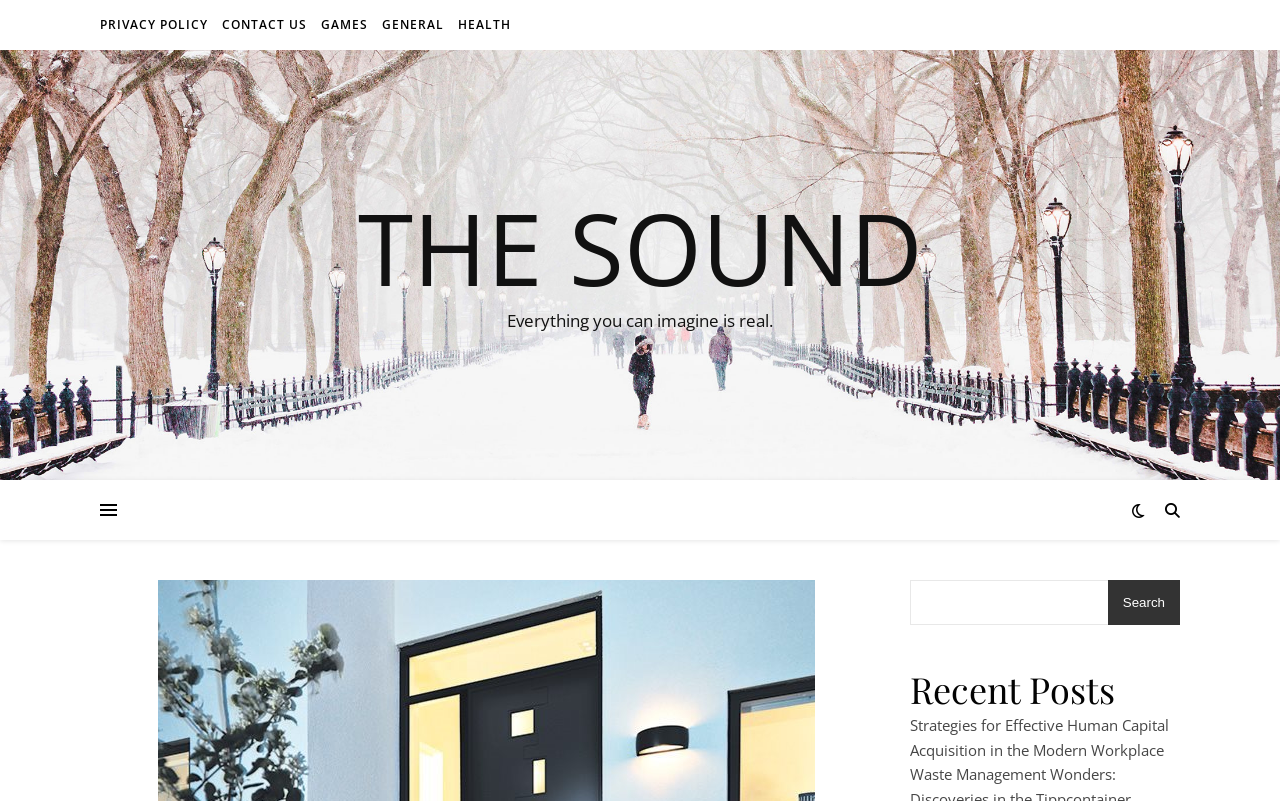Please locate the bounding box coordinates of the element that should be clicked to complete the given instruction: "Click on the link 'TARGETED INDIVIDUALS'".

None